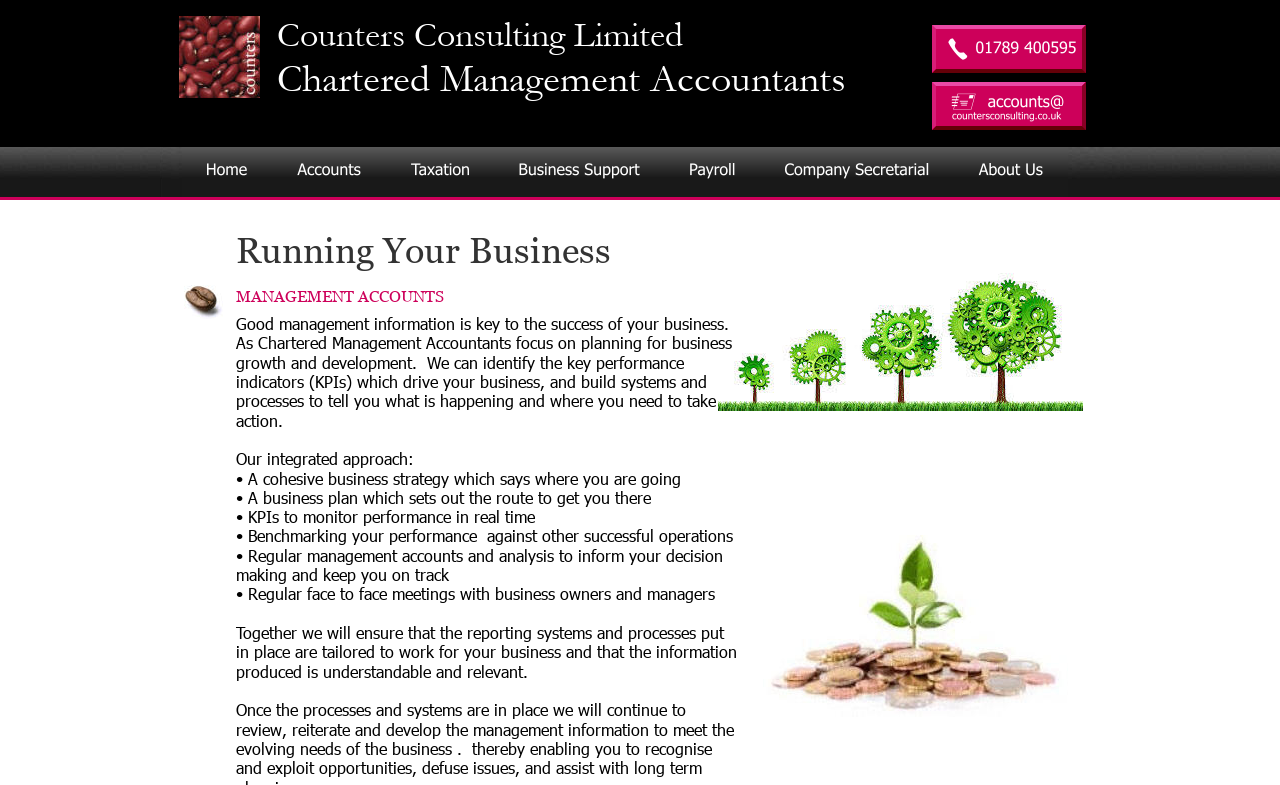Provide an in-depth caption for the webpage.

The webpage is about accountancy and financial management services, specifically highlighting the importance of good management information for business success. At the top, there is a heading "Running Your Business" followed by a subheading "MANAGEMENT ACCOUNTS". 

Below the headings, there are several paragraphs of text explaining the services offered, including identifying key performance indicators, building systems and processes, and providing regular management accounts and analysis. The text also mentions the importance of a cohesive business strategy, business planning, and benchmarking performance.

On the top-right corner, there is a link to "Counters Consulting Limited" and a heading "Chartered Management Accountants" with a link to the same. 

On the bottom-right corner, there are two images, one displaying a phone number "01789 400595" and the other displaying an email address "accounts@countersconsulting.co.uk". 

At the top-middle of the page, there is a navigation menu with several images representing different sections, including "Home", "Accounts", "Taxation", "Business Support", "Payroll", "Company Secretarial", and "About Us".